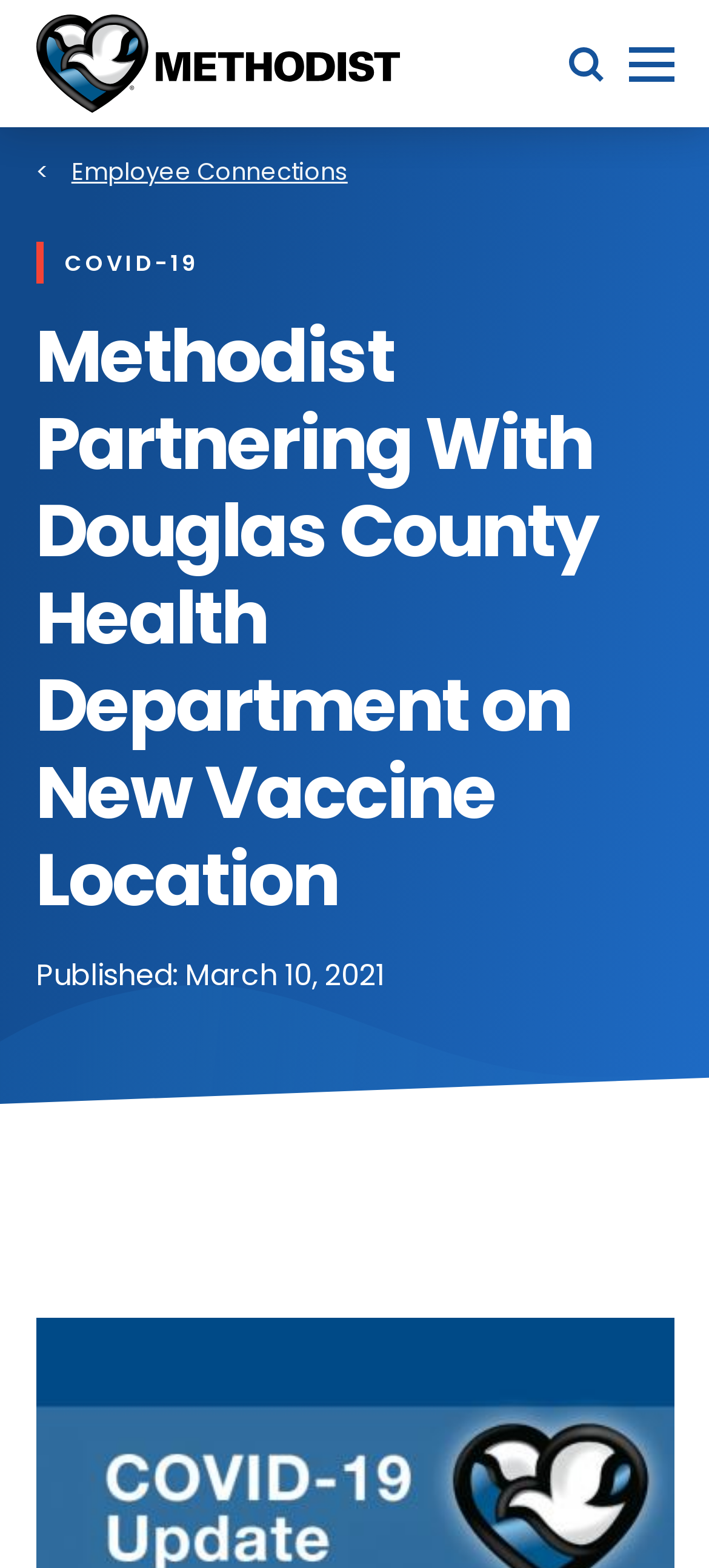What is the date of the published article?
Please use the image to deliver a detailed and complete answer.

I found the date of the published article by looking at the text 'Published: March 10, 2021' which is located below the main heading of the webpage.